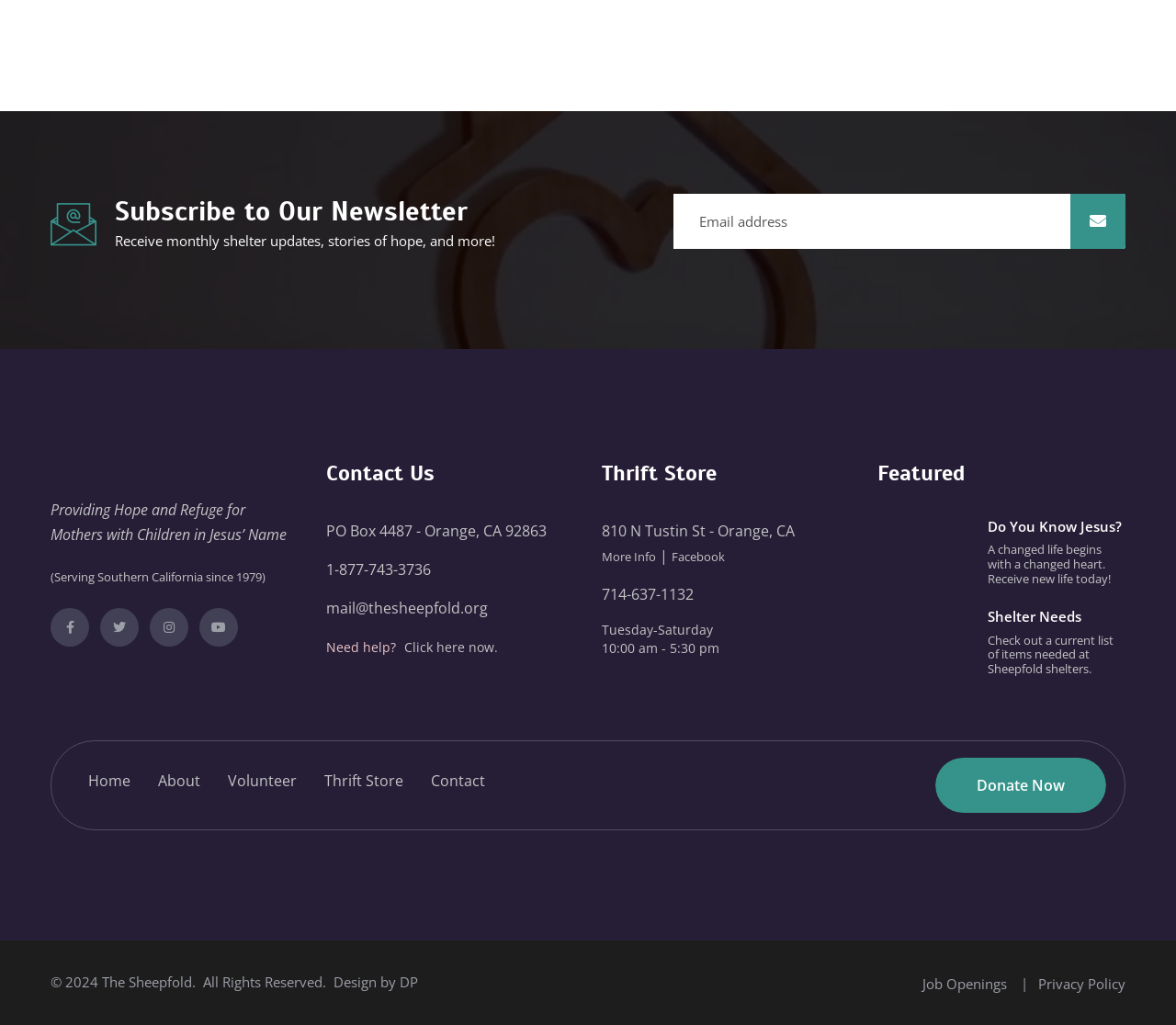What are the operating hours of the thrift store?
Please provide a comprehensive answer to the question based on the webpage screenshot.

The operating hours of the thrift store are mentioned in the 'Thrift Store' section, where it says 'Tuesday-Saturday' and '10:00 am - 5:30 pm' as static text.